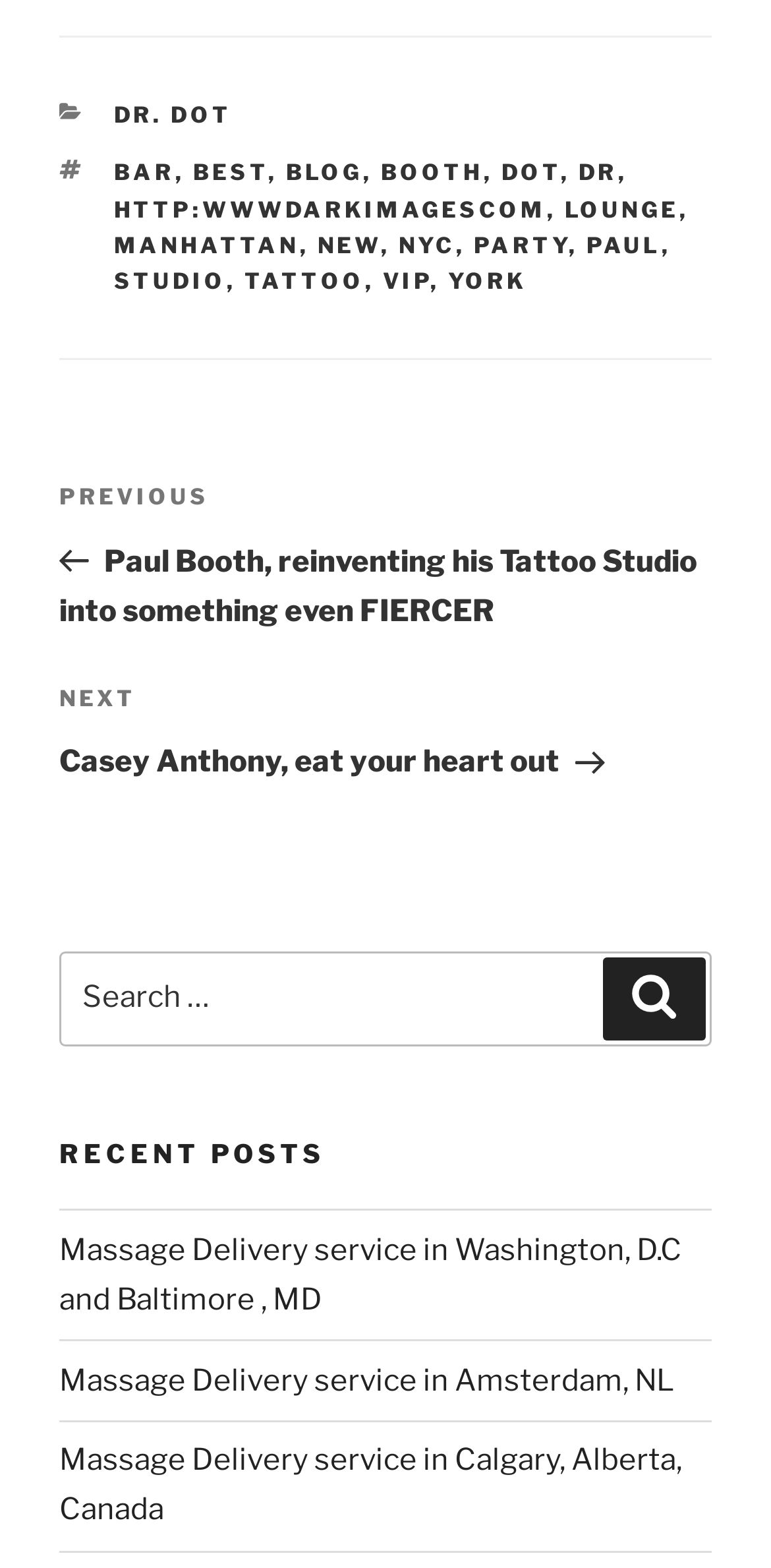Determine the bounding box coordinates for the area you should click to complete the following instruction: "Click on the 'Search' button".

[0.782, 0.61, 0.915, 0.663]